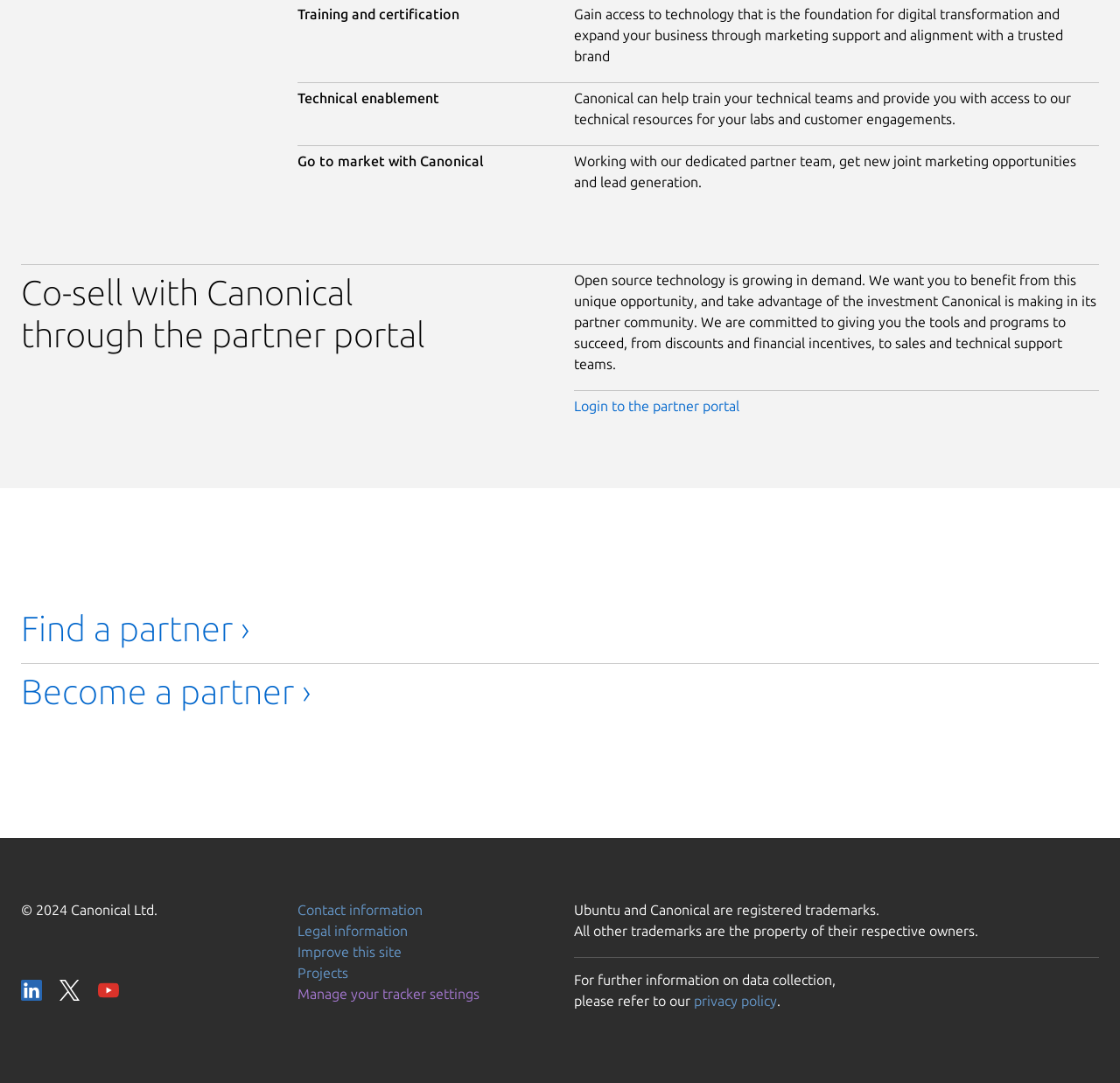What kind of training does Canonical offer to its partners?
Relying on the image, give a concise answer in one word or a brief phrase.

Technical enablement